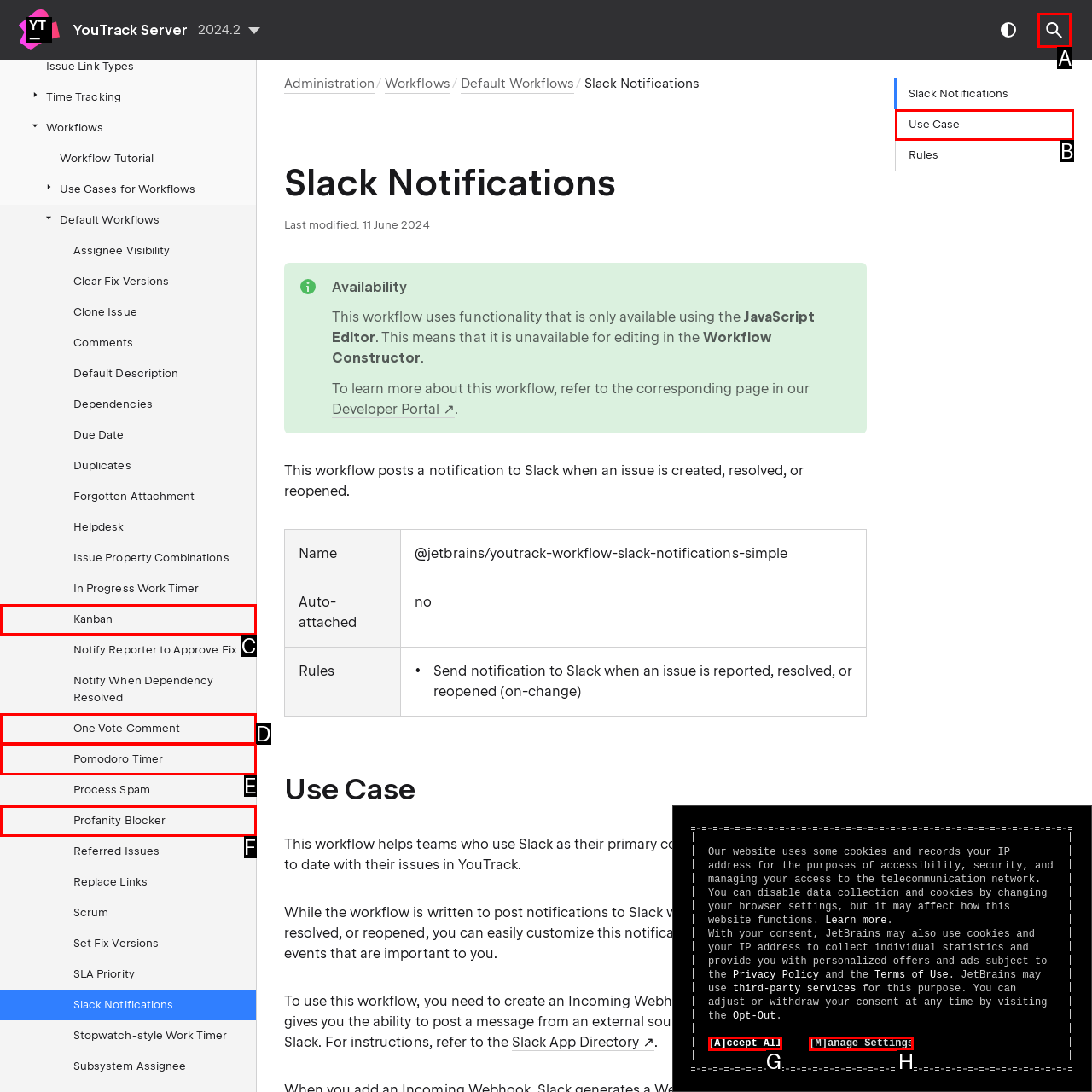From the given choices, which option should you click to complete this task: Search? Answer with the letter of the correct option.

A